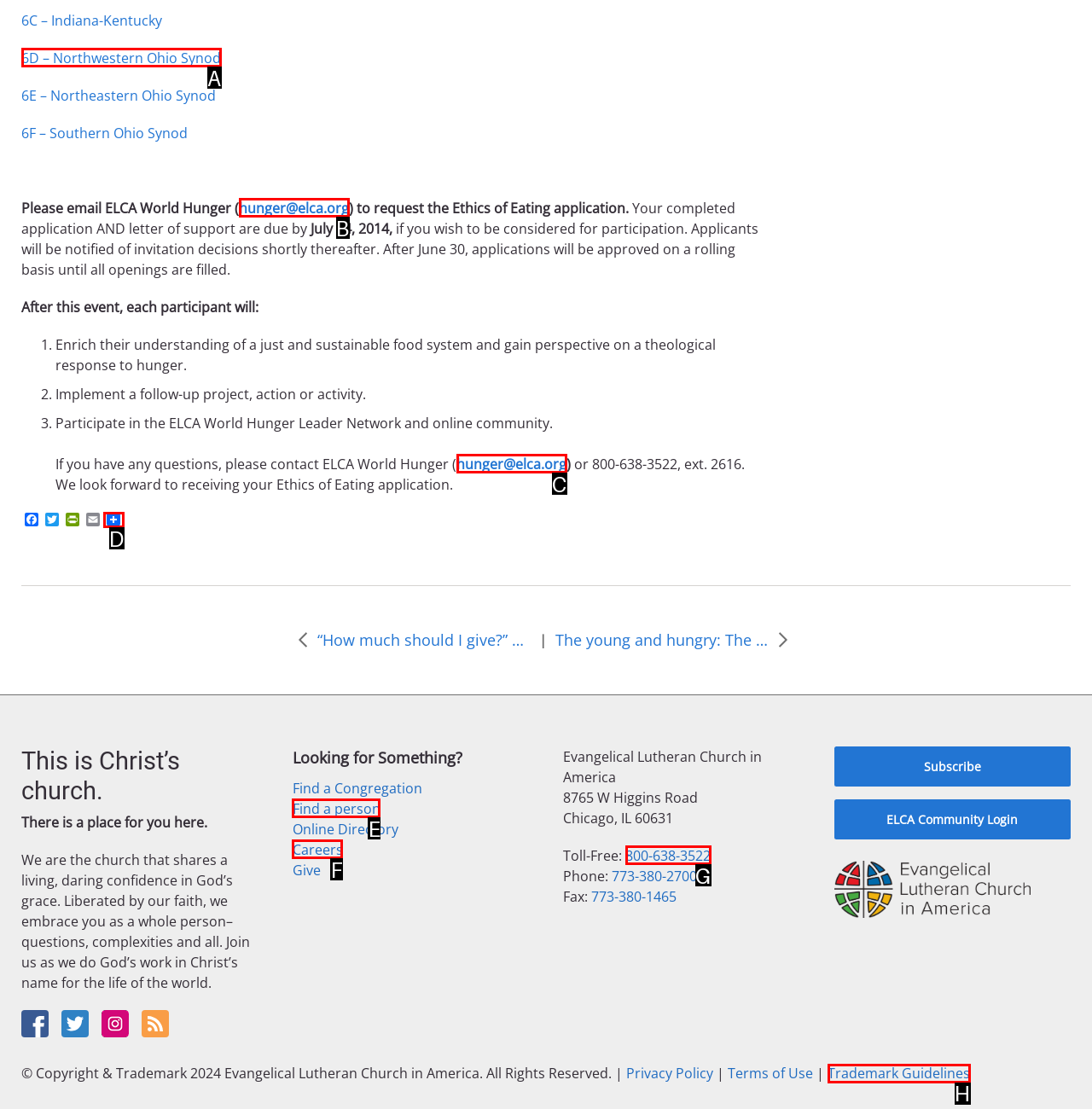Tell me which one HTML element best matches the description: 6D – Northwestern Ohio Synod Answer with the option's letter from the given choices directly.

A